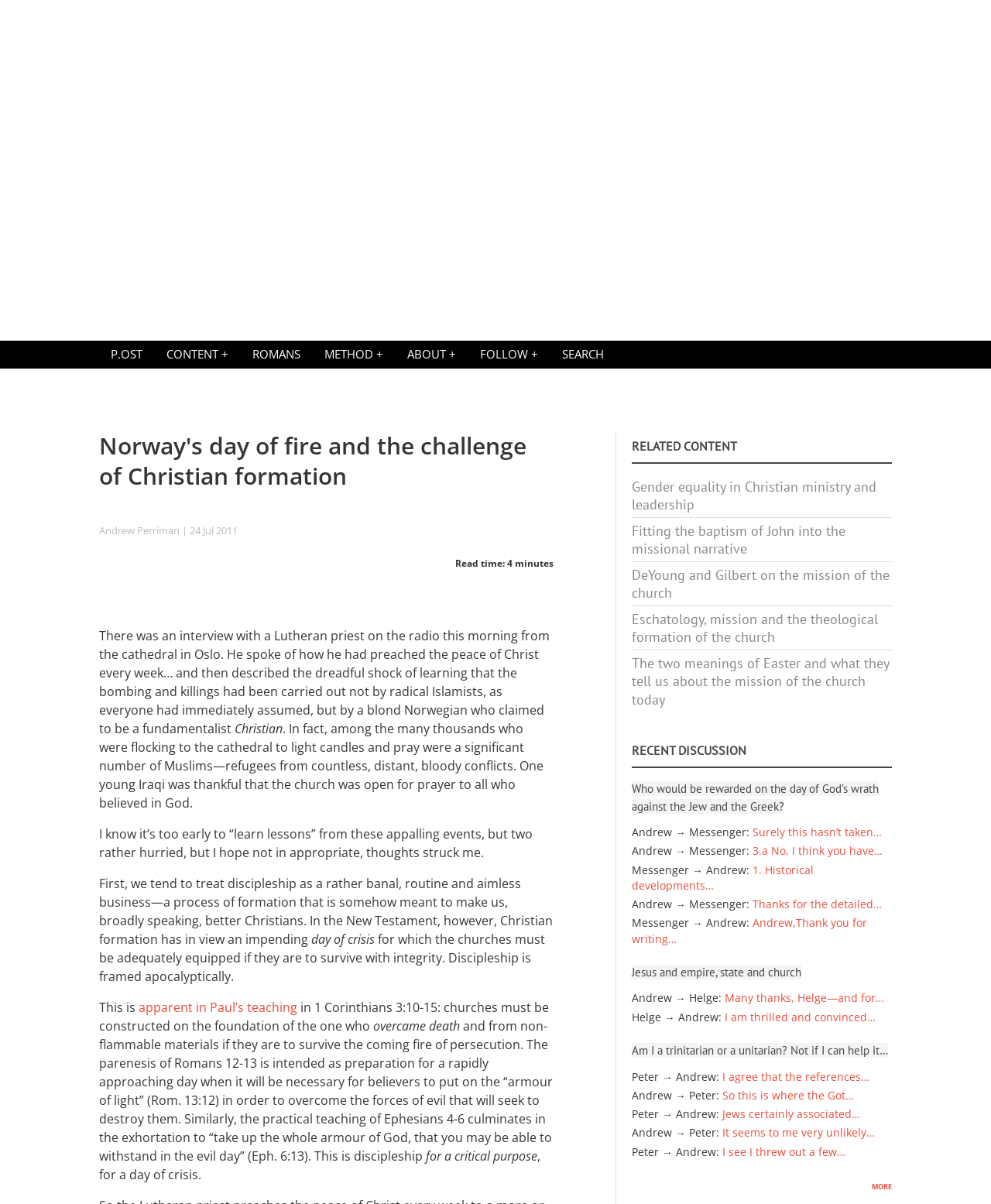What is the category of the related content?
Deliver a detailed and extensive answer to the question.

The category of the related content can be determined by reading the link 'Gender equality in Christian ministry and leadership' which is located in the 'RELATED CONTENT' section.